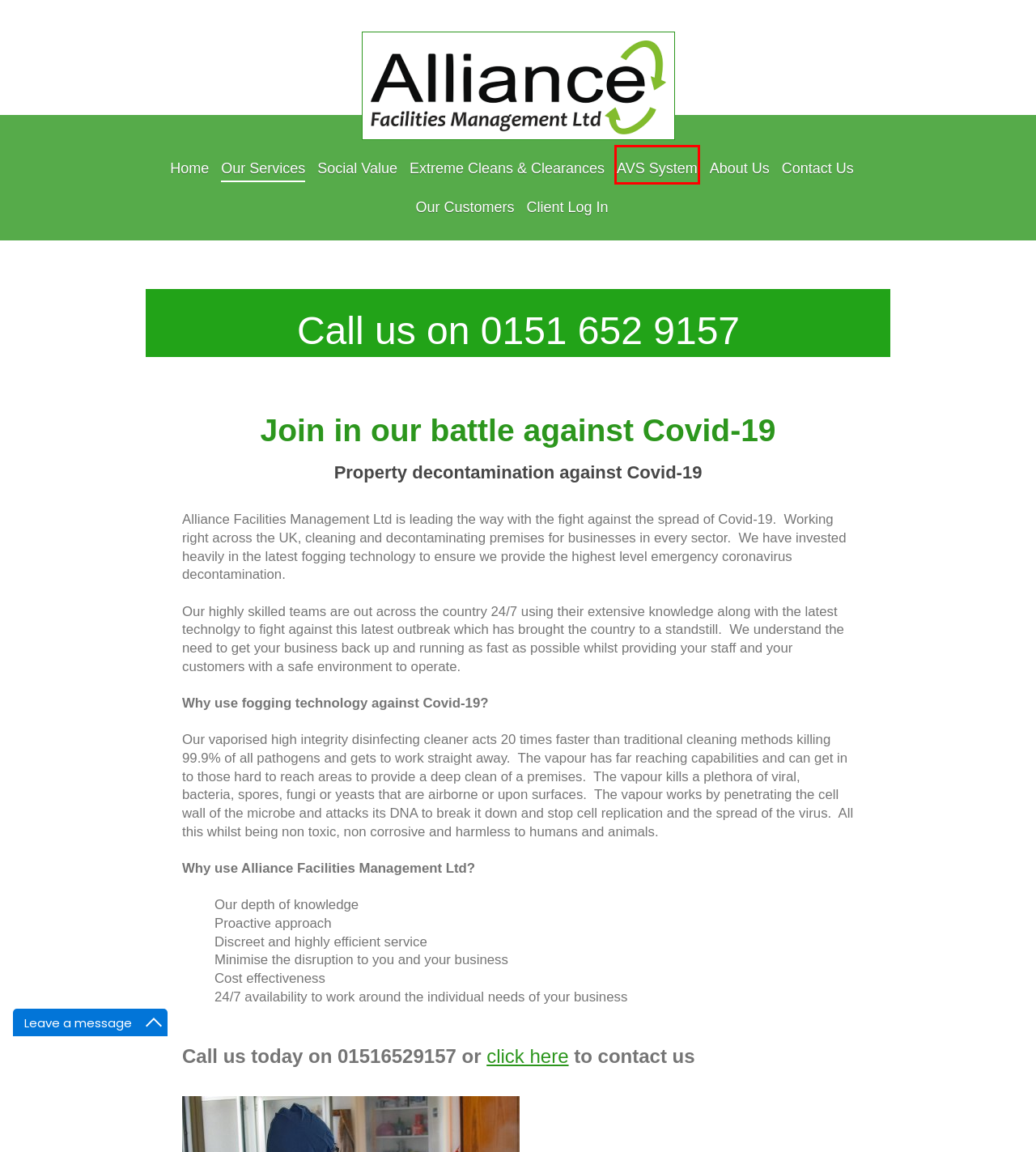You are provided with a screenshot of a webpage containing a red rectangle bounding box. Identify the webpage description that best matches the new webpage after the element in the bounding box is clicked. Here are the potential descriptions:
A. Alliance Facilities Management - Site Clearance & Rip Out - Extreme Cleans & Clearances
B. Alliance Facilities Management - Site Clearance & Rip Out - Home
C. Alliance Facilities Management - Site Clearance & Rip Out - Client Log In
D. Alliance Facilities Management
E. Alliance Facilities Management - Site Clearance & Rip Out - About Us
F. Alliance Facilities Management - Site Clearance & Rip Out - Our Services
G. Alliance Facilities Management - Site Clearance & Rip Out - AVS System
H. Alliance Facilities Management - Site Clearance & Rip Out - Contact Us

G